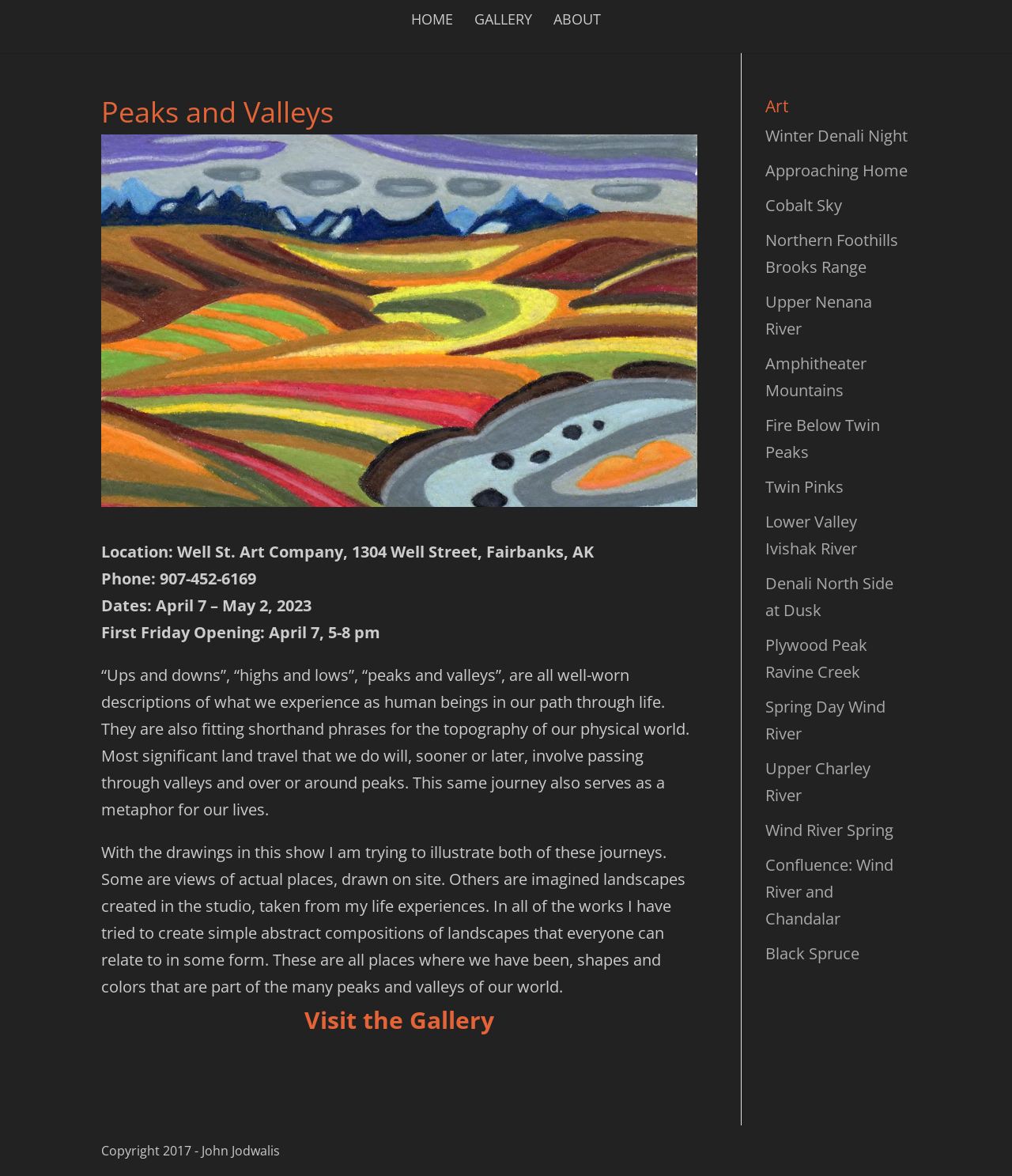Provide an in-depth caption for the contents of the webpage.

The webpage is about John Jodwalis' art exhibition, "Peaks and Valleys". At the top, there is a small image of the artist, John Jodwalis, and a navigation menu with links to "HOME", "GALLERY", and "ABOUT". 

Below the navigation menu, there is a large section dedicated to the exhibition. It starts with a heading "Peaks and Valleys" and an image of "Northern Foothills Brooks Range". This is followed by a block of text that provides information about the exhibition, including the location, phone number, dates, and a description of the exhibition. The description explains that the exhibition is about the artist's journey through life, using landscapes as a metaphor, and that the drawings are a mix of actual places and imagined landscapes.

Underneath the text, there is a call-to-action heading "Visit the Gallery" with a link to visit the gallery. 

On the right side of the page, there is a section titled "Art" with a list of 15 links to different art pieces, each with a unique title such as "Winter Denali Night", "Approaching Home", and "Cobalt Sky". 

At the very bottom of the page, there is a copyright notice stating "Copyright 2017 - John Jodwalis".